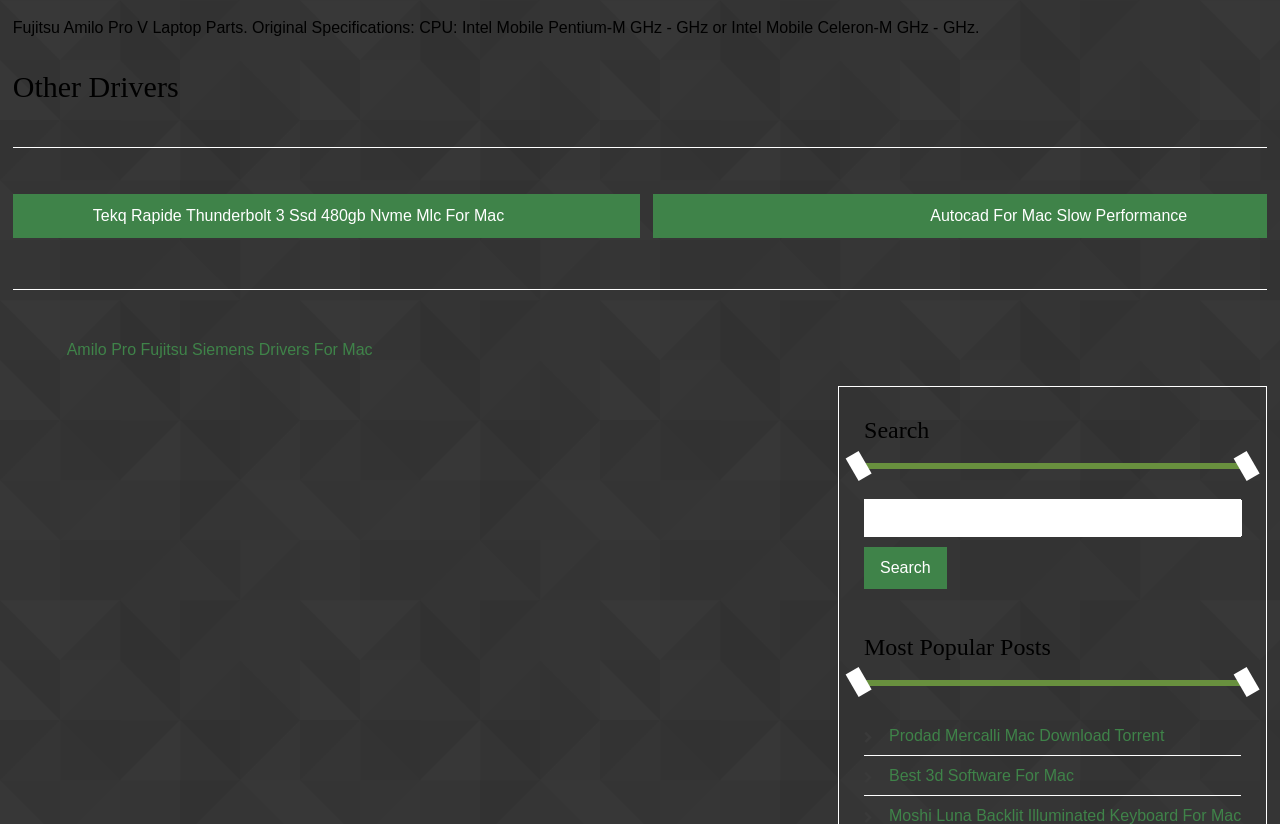Determine the bounding box coordinates in the format (top-left x, top-left y, bottom-right x, bottom-right y). Ensure all values are floating point numbers between 0 and 1. Identify the bounding box of the UI element described by: parent_node: Search for: name="s"

[0.676, 0.607, 0.97, 0.65]